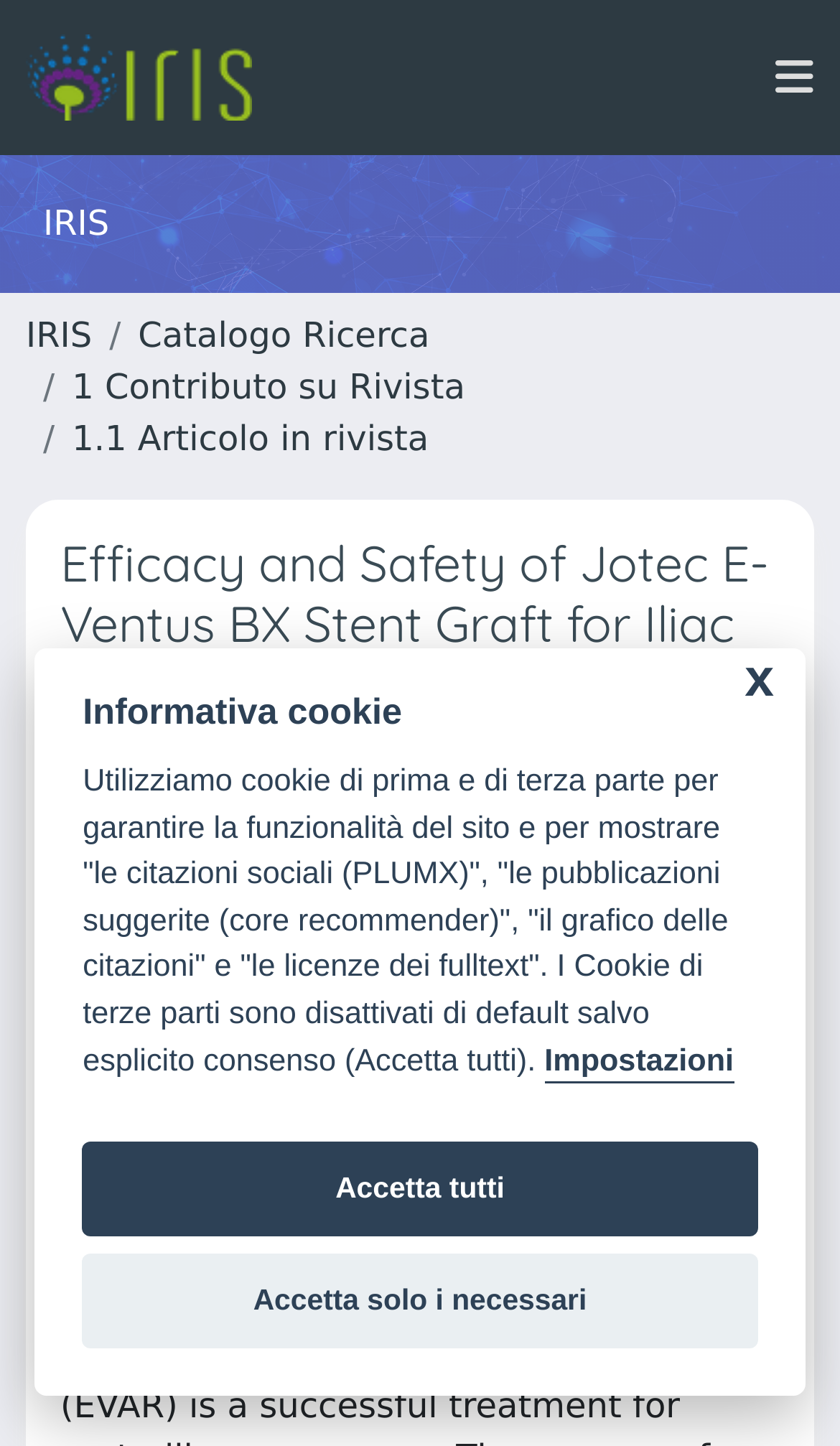Please identify the bounding box coordinates for the region that you need to click to follow this instruction: "go to homepage".

[0.031, 0.018, 0.34, 0.089]